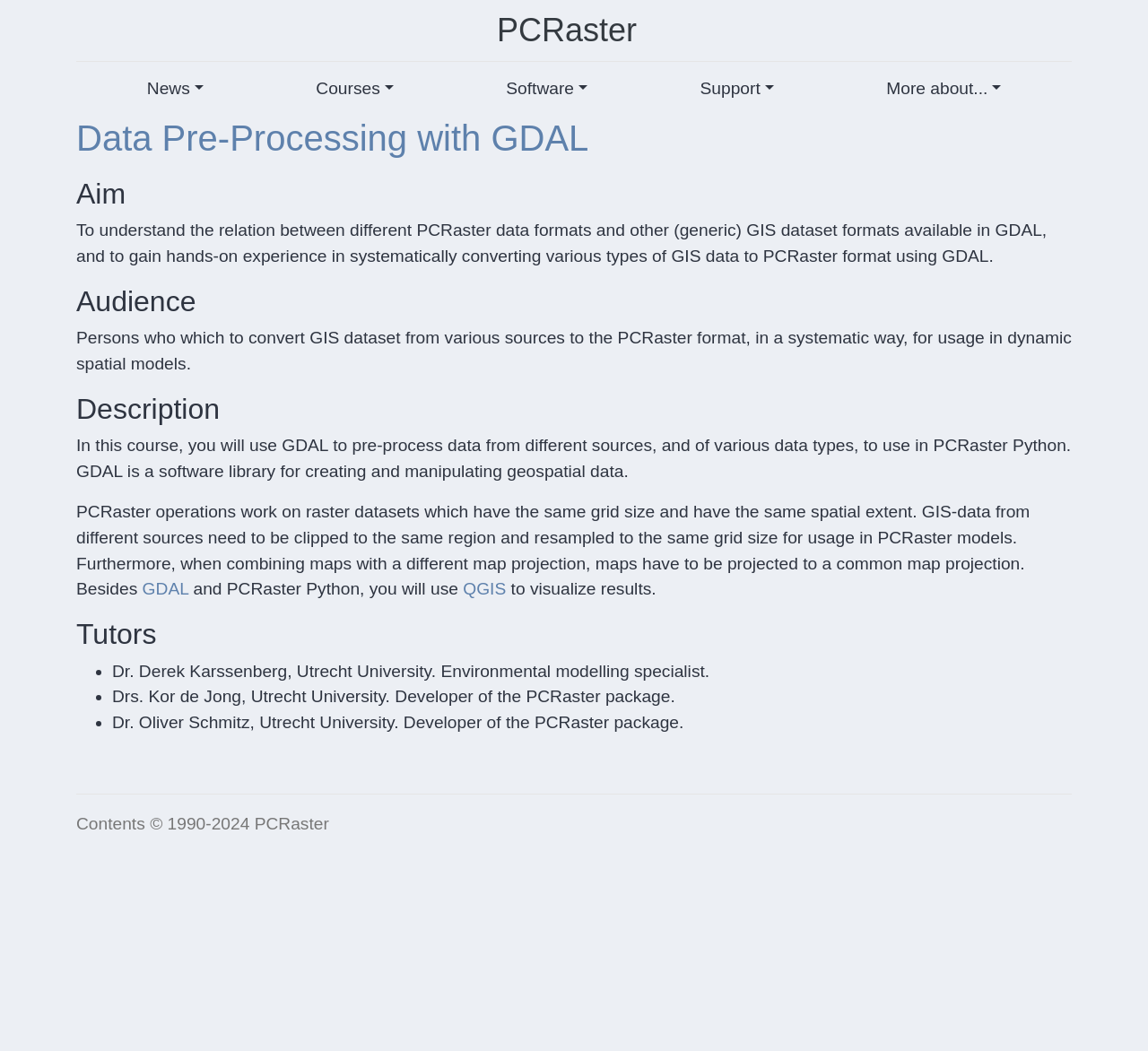Find the bounding box coordinates of the area that needs to be clicked in order to achieve the following instruction: "Open the 'News' menu". The coordinates should be specified as four float numbers between 0 and 1, i.e., [left, top, right, bottom].

[0.079, 0.066, 0.226, 0.104]